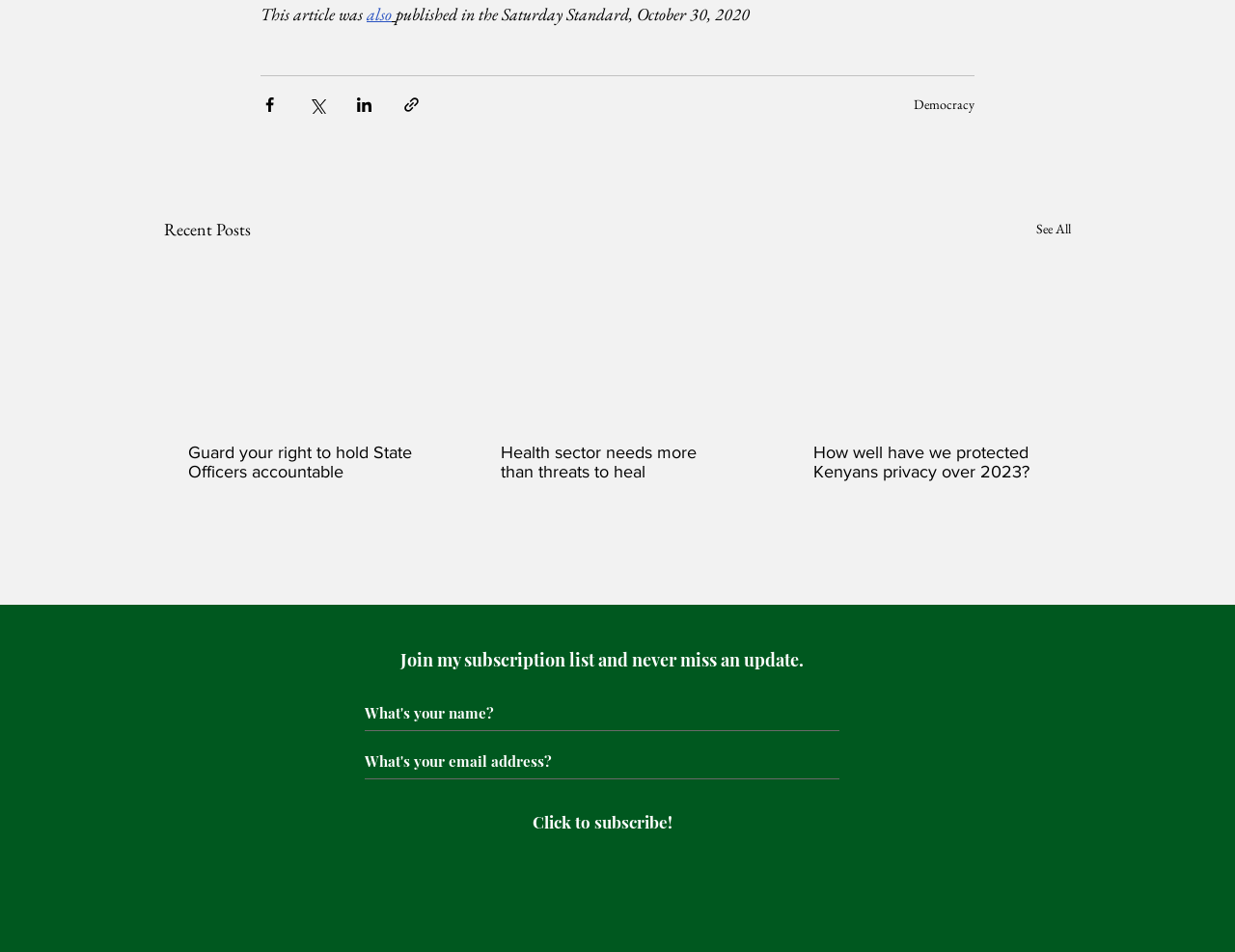Find the bounding box coordinates for the area that should be clicked to accomplish the instruction: "See all recent posts".

[0.839, 0.226, 0.867, 0.255]